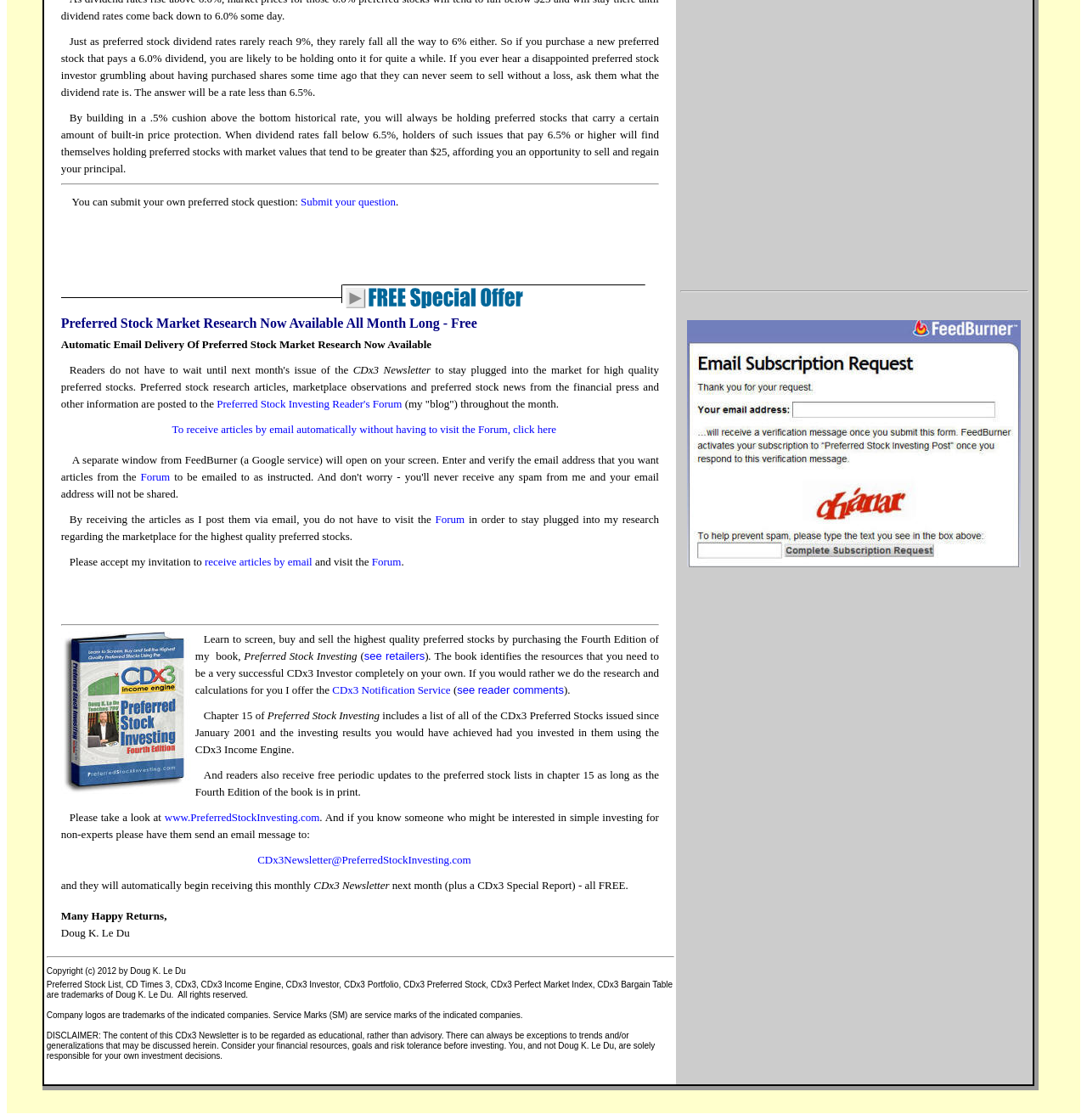Based on the description "Preferred Stock Investing Reader's Forum", find the bounding box of the specified UI element.

[0.199, 0.355, 0.37, 0.366]